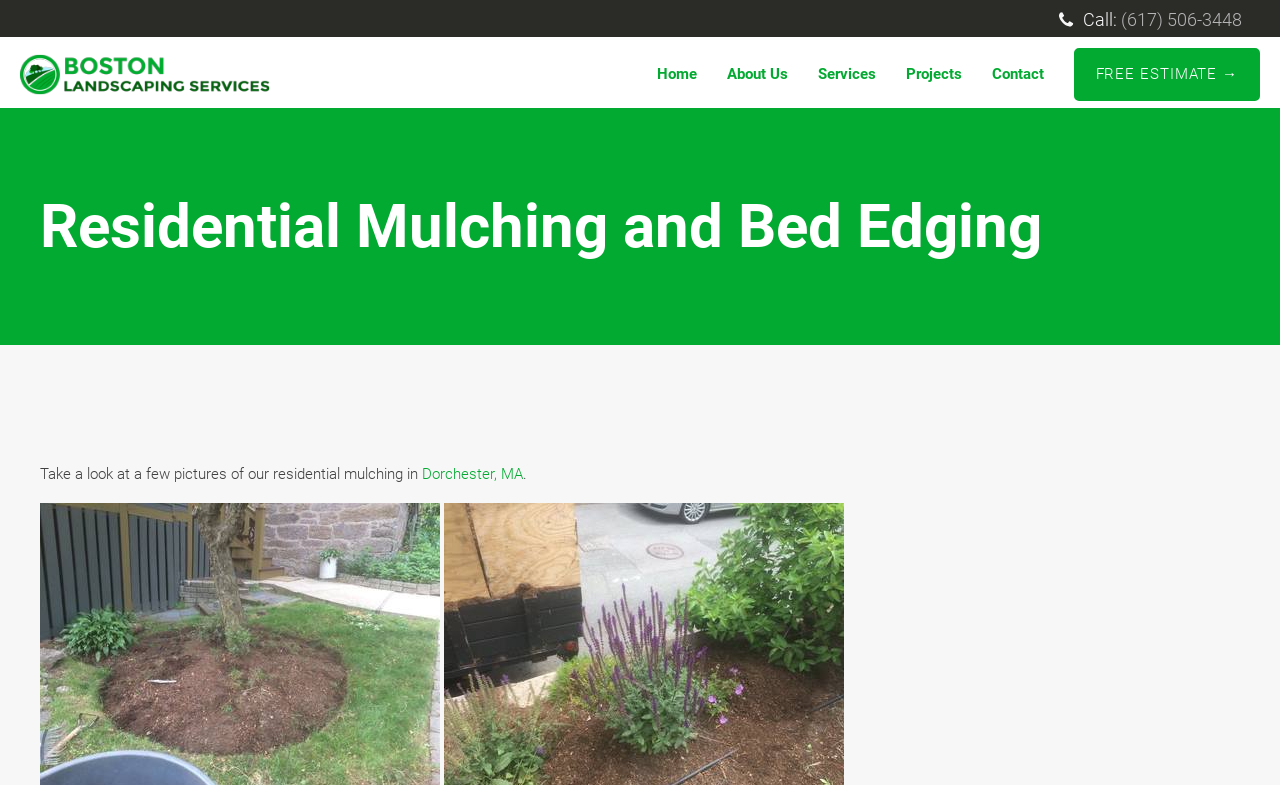What is the company logo?
Answer the question in a detailed and comprehensive manner.

I found the company logo by looking at the top left corner of the webpage, where there is an image with the company name.